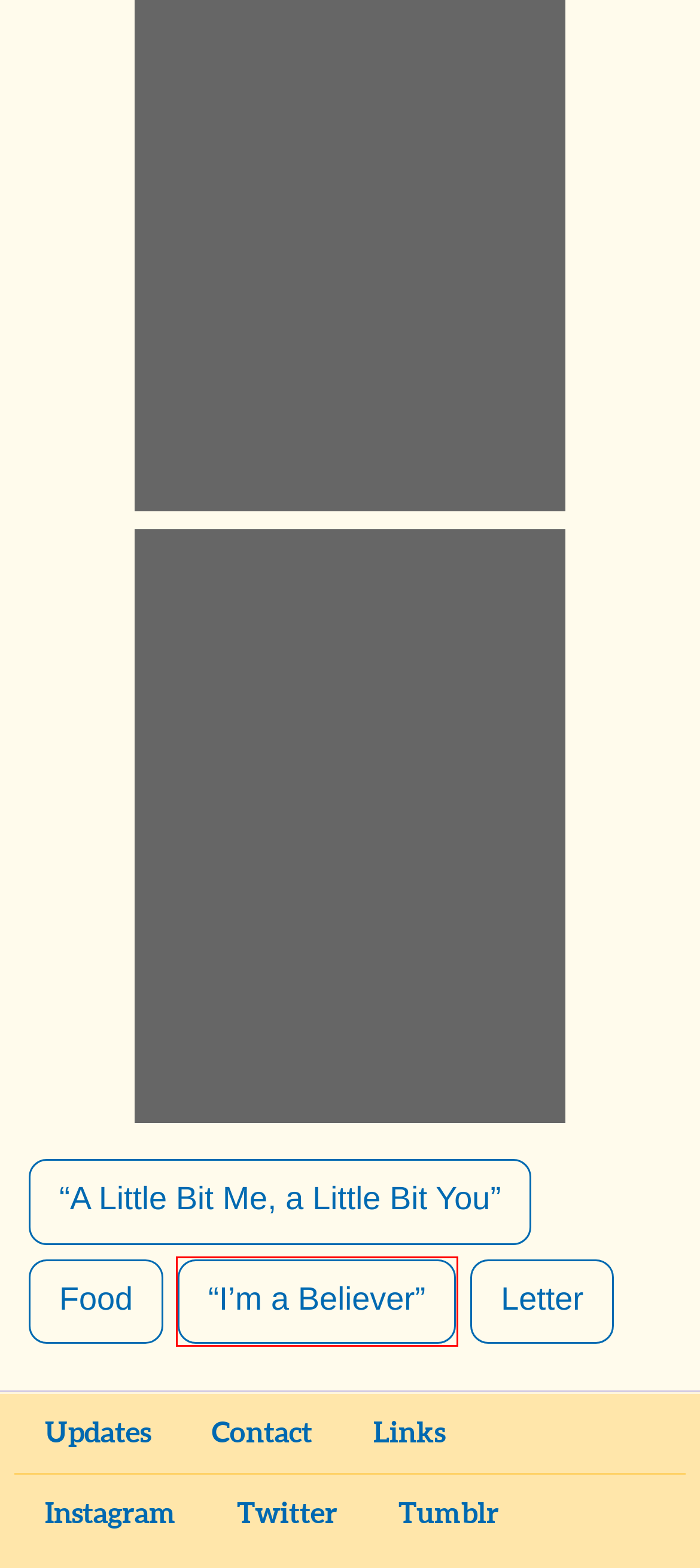You have a screenshot of a webpage with a red bounding box around an element. Select the webpage description that best matches the new webpage after clicking the element within the red bounding box. Here are the descriptions:
A. “A Little Bit Me, a Little Bit You” Articles | Sunshine Factory | Monkees Fan Site
B. Updates | Sunshine Factory | Monkees Fan Site
C. Links | Sunshine Factory | Monkees Fan Site
D. Site | Sunshine Factory | Monkees Fan Site
E. Food Articles | Sunshine Factory | Monkees Fan Site
F. Letter Articles | Sunshine Factory | Monkees Fan Site
G. Monkee Mail | Monkees Monthly (July 1967) | Sunshine Factory | Monkees Fan Site
H. “I’m a Believer” Articles | Sunshine Factory | Monkees Fan Site

H